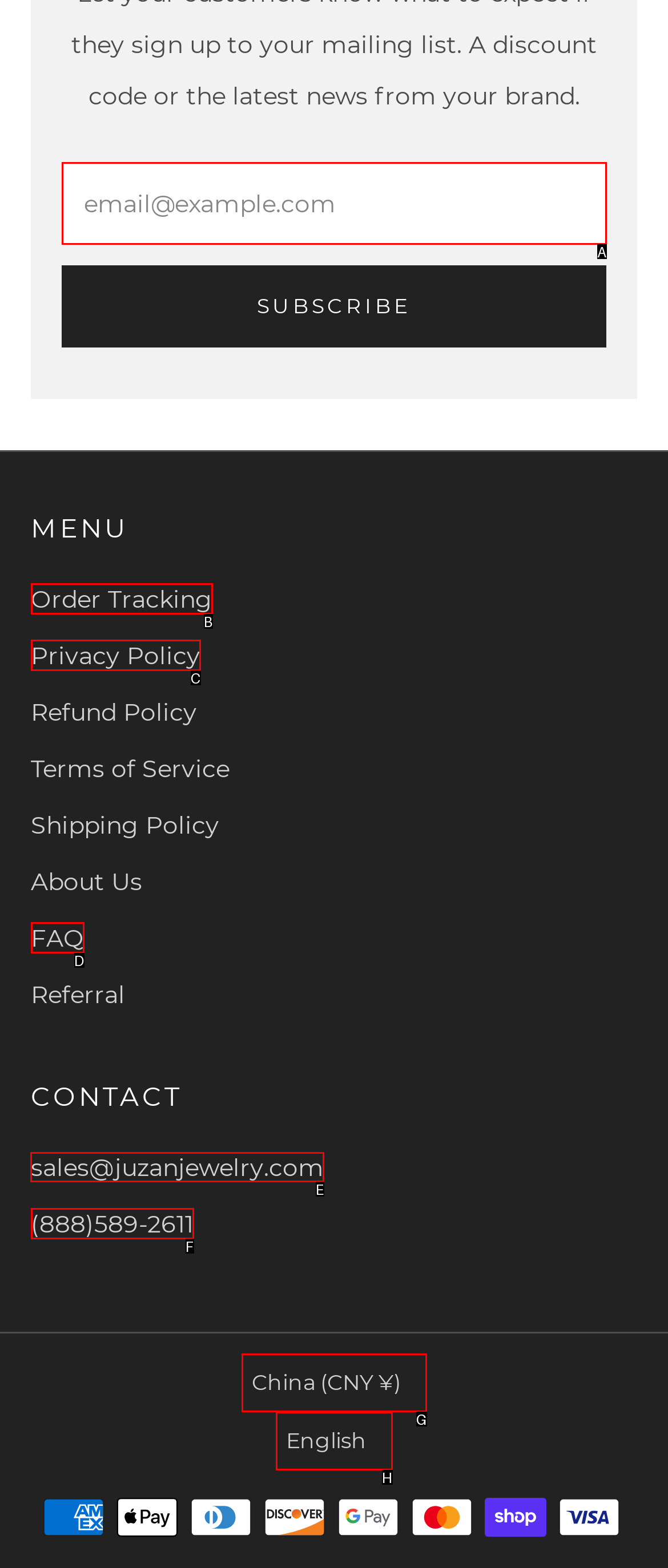Select the correct HTML element to complete the following task: Contact us via email
Provide the letter of the choice directly from the given options.

E